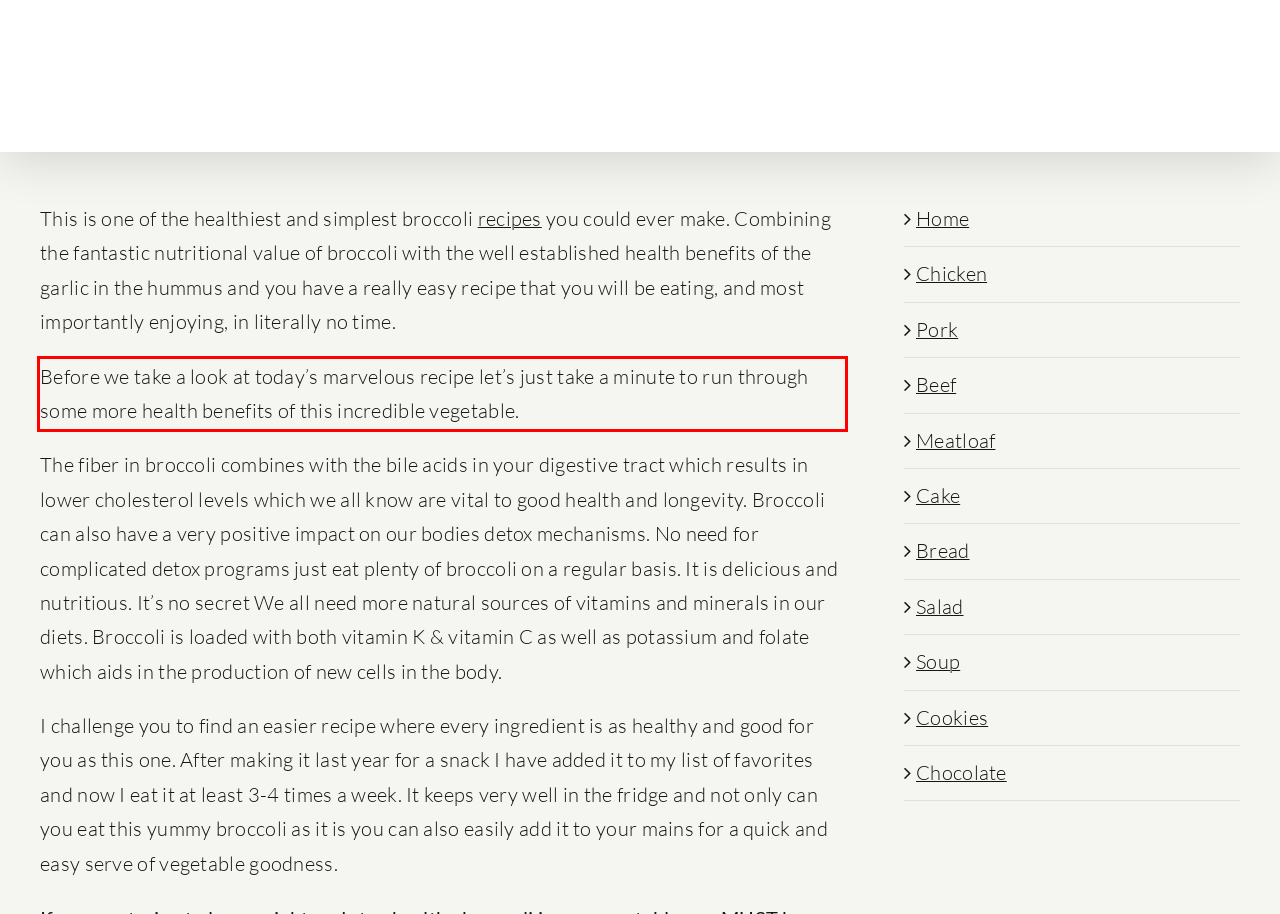Please identify the text within the red rectangular bounding box in the provided webpage screenshot.

Before we take a look at today’s marvelous recipe let’s just take a minute to run through some more health benefits of this incredible vegetable.